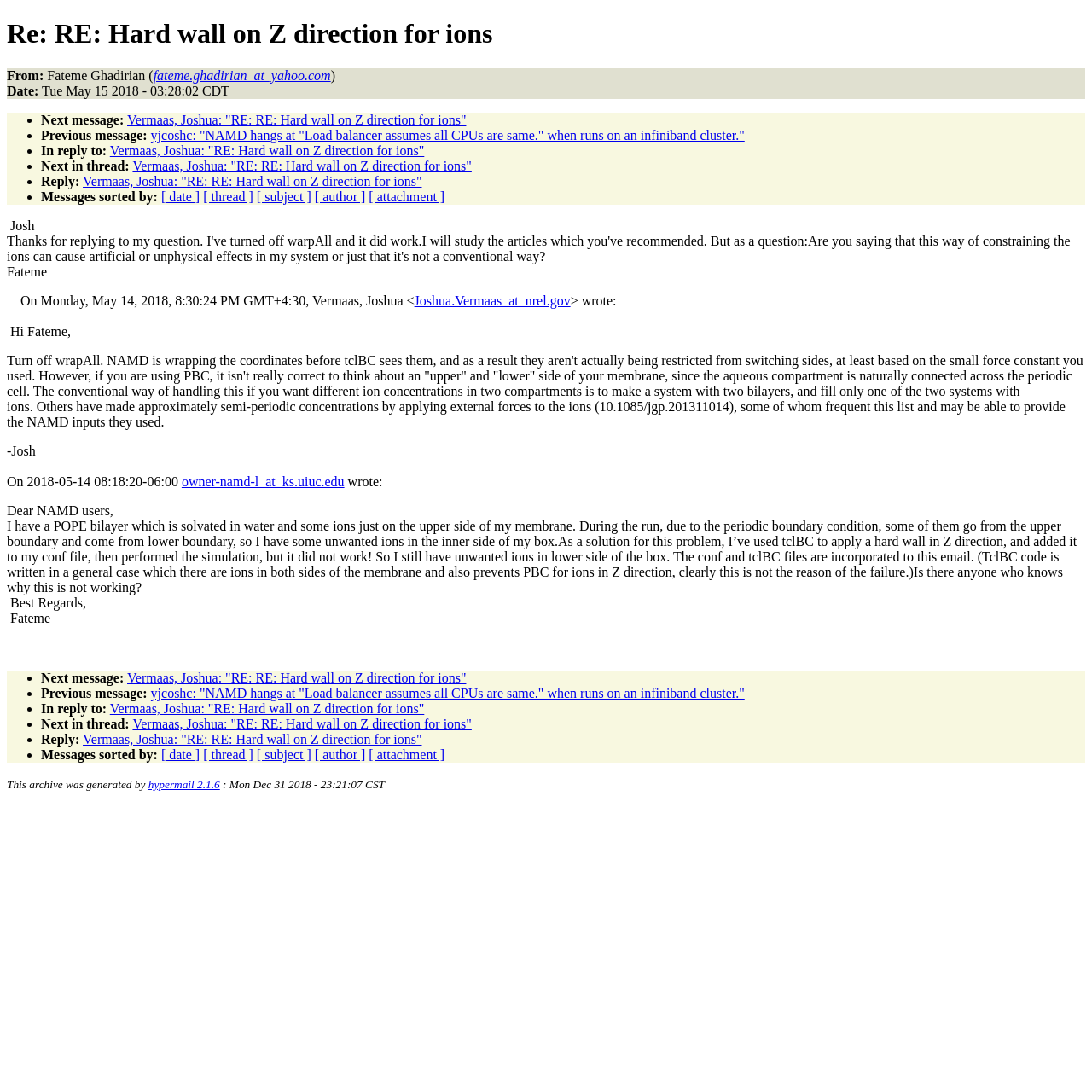Can you pinpoint the bounding box coordinates for the clickable element required for this instruction: "View next message"? The coordinates should be four float numbers between 0 and 1, i.e., [left, top, right, bottom].

[0.038, 0.103, 0.114, 0.116]